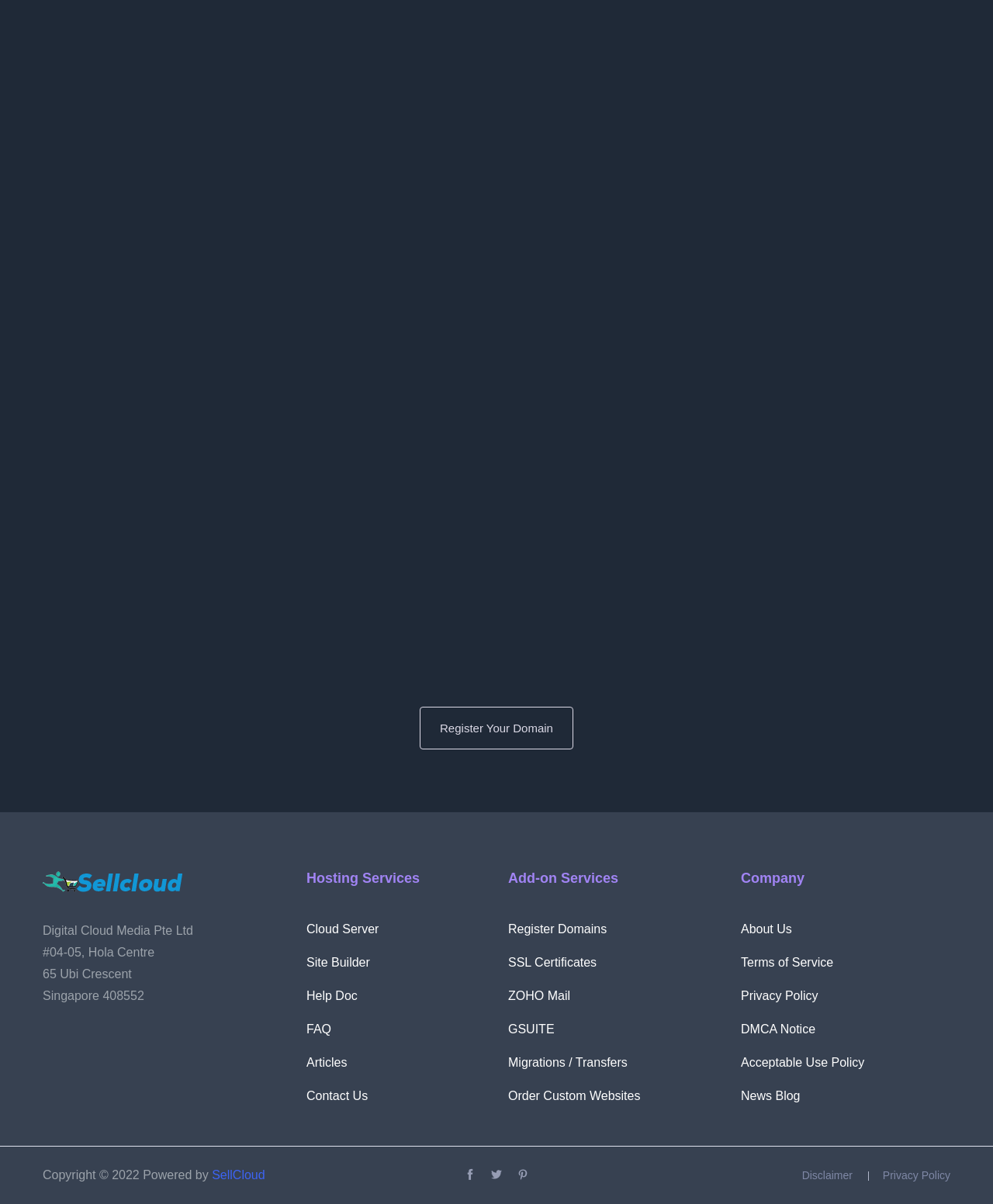Provide a brief response to the question using a single word or phrase: 
What is the link to the 'Cloud Server' service?

Cloud Server